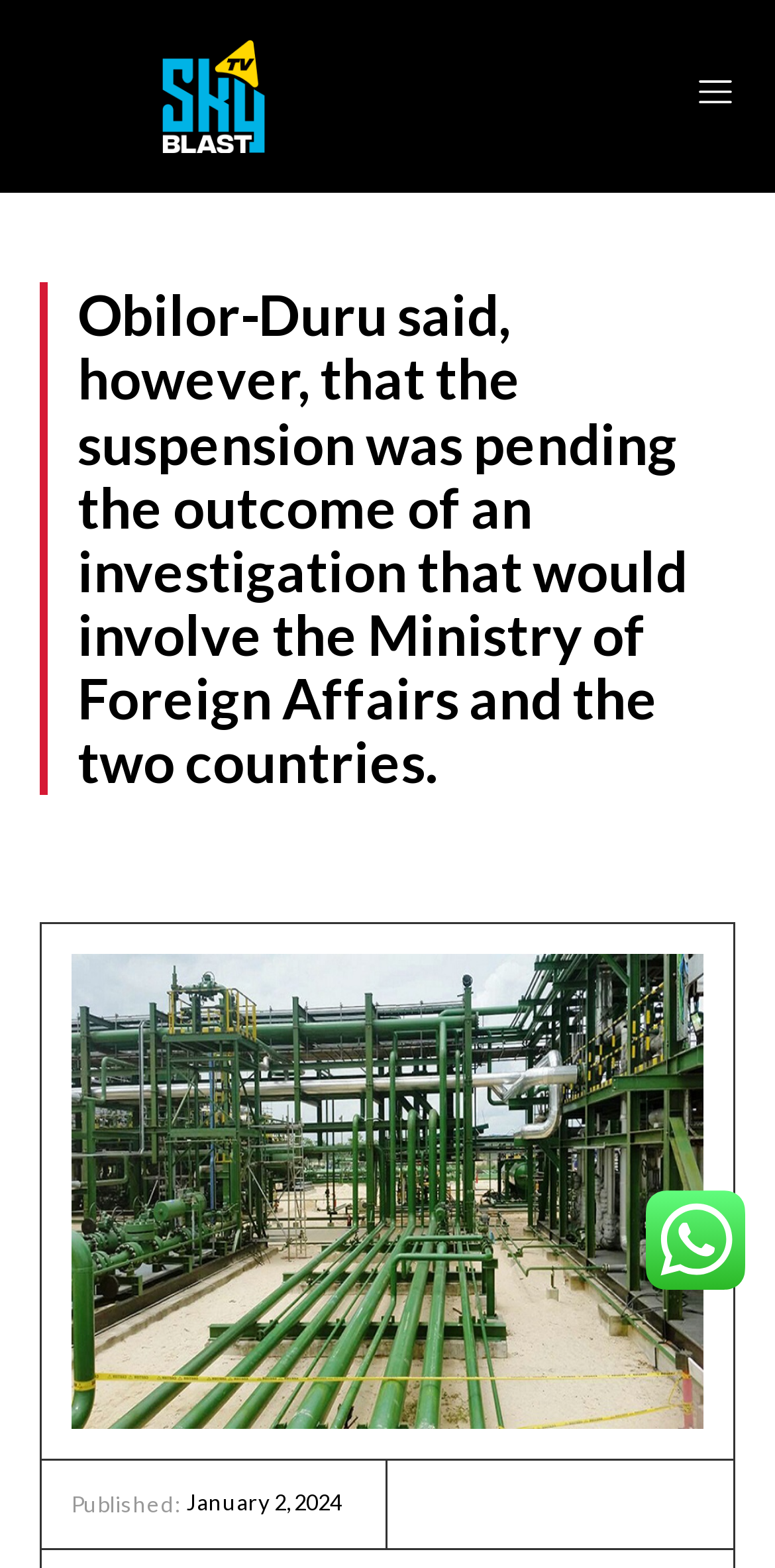What is the position of the logo relative to the heading?
Please ensure your answer to the question is detailed and covers all necessary aspects.

By comparing the y1 and y2 coordinates of the logo and the heading elements, I found that the logo has smaller y1 and y2 values than the heading, which suggests that the logo is located above the heading.